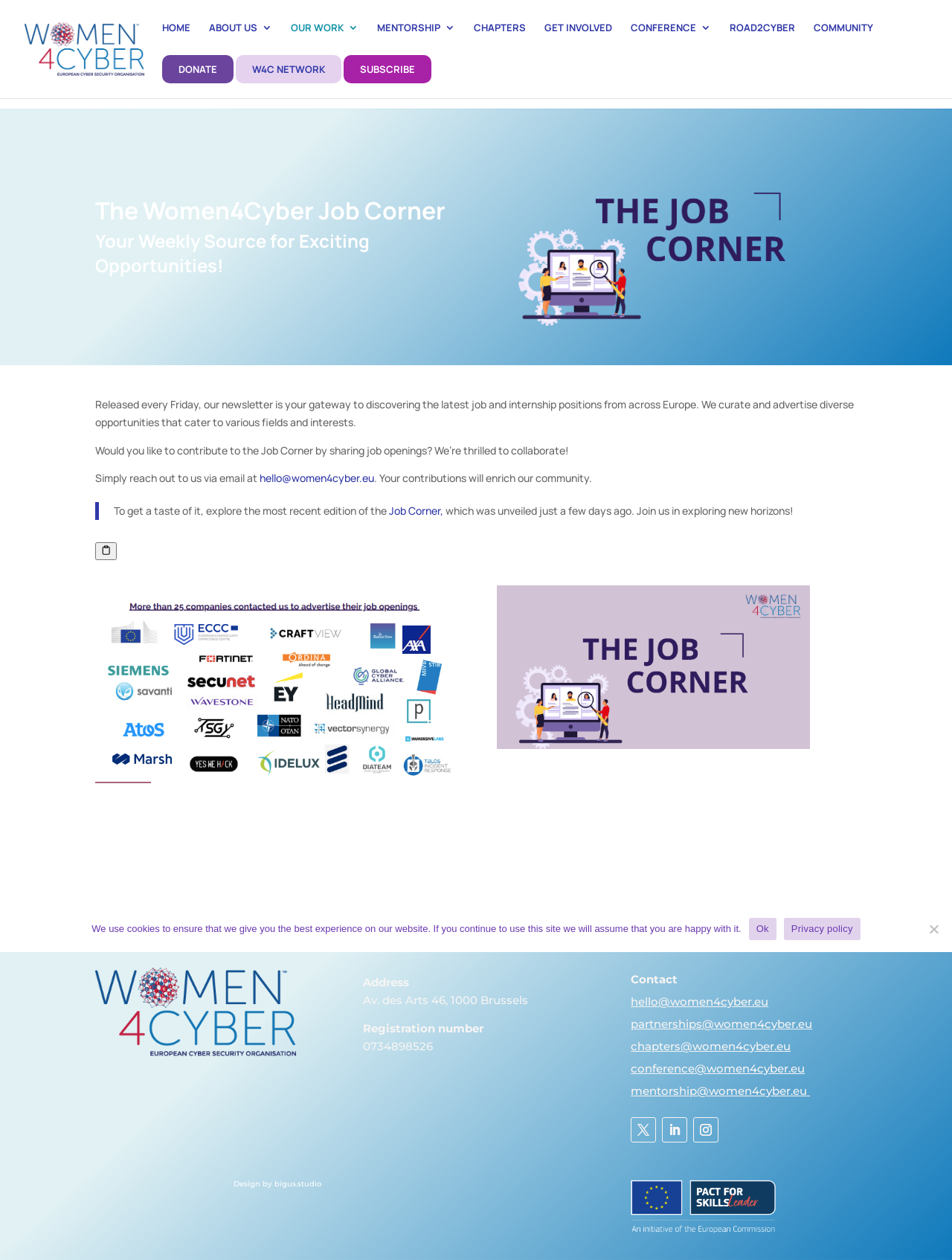Based on the image, please elaborate on the answer to the following question:
What is the name of the organization?

I inferred this answer by looking at the top-left corner of the webpage, where I found a link and an image with the text 'Women4Cyber'. This suggests that Women4Cyber is the name of the organization.